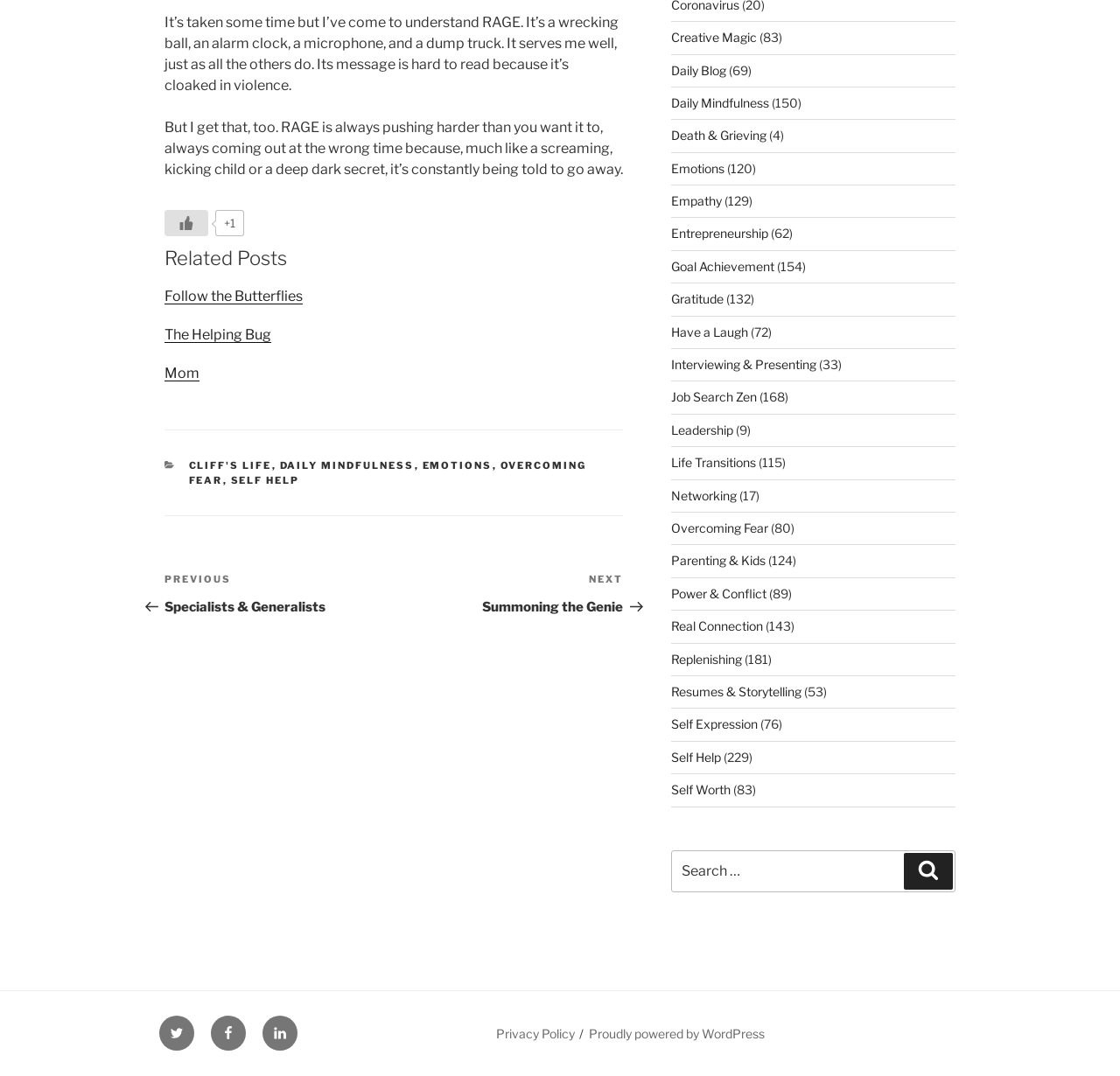Highlight the bounding box coordinates of the region I should click on to meet the following instruction: "Click the link 'Creative Magic'".

[0.599, 0.028, 0.675, 0.042]